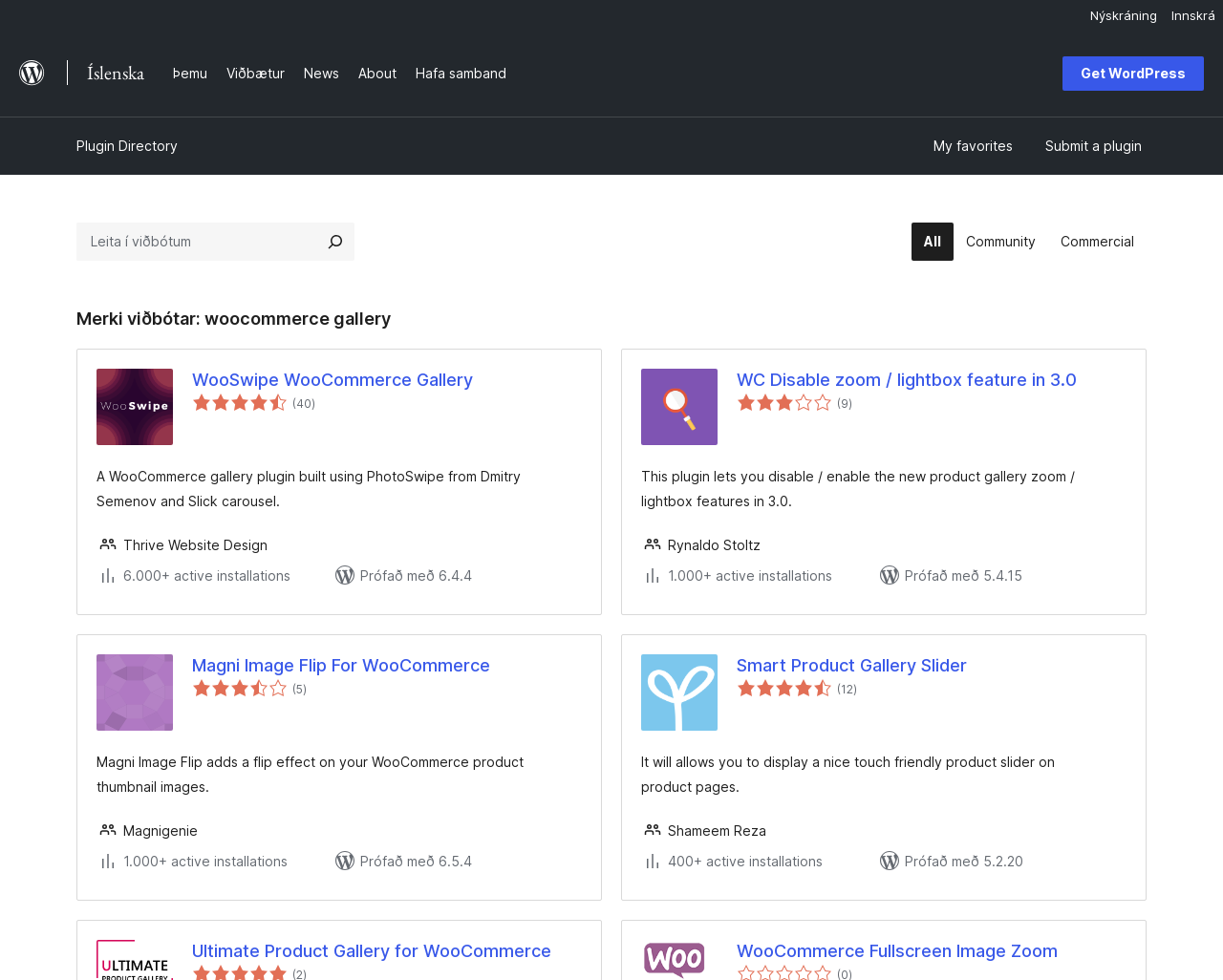Identify the main heading of the webpage and provide its text content.

Merki viðbótar: woocommerce gallery